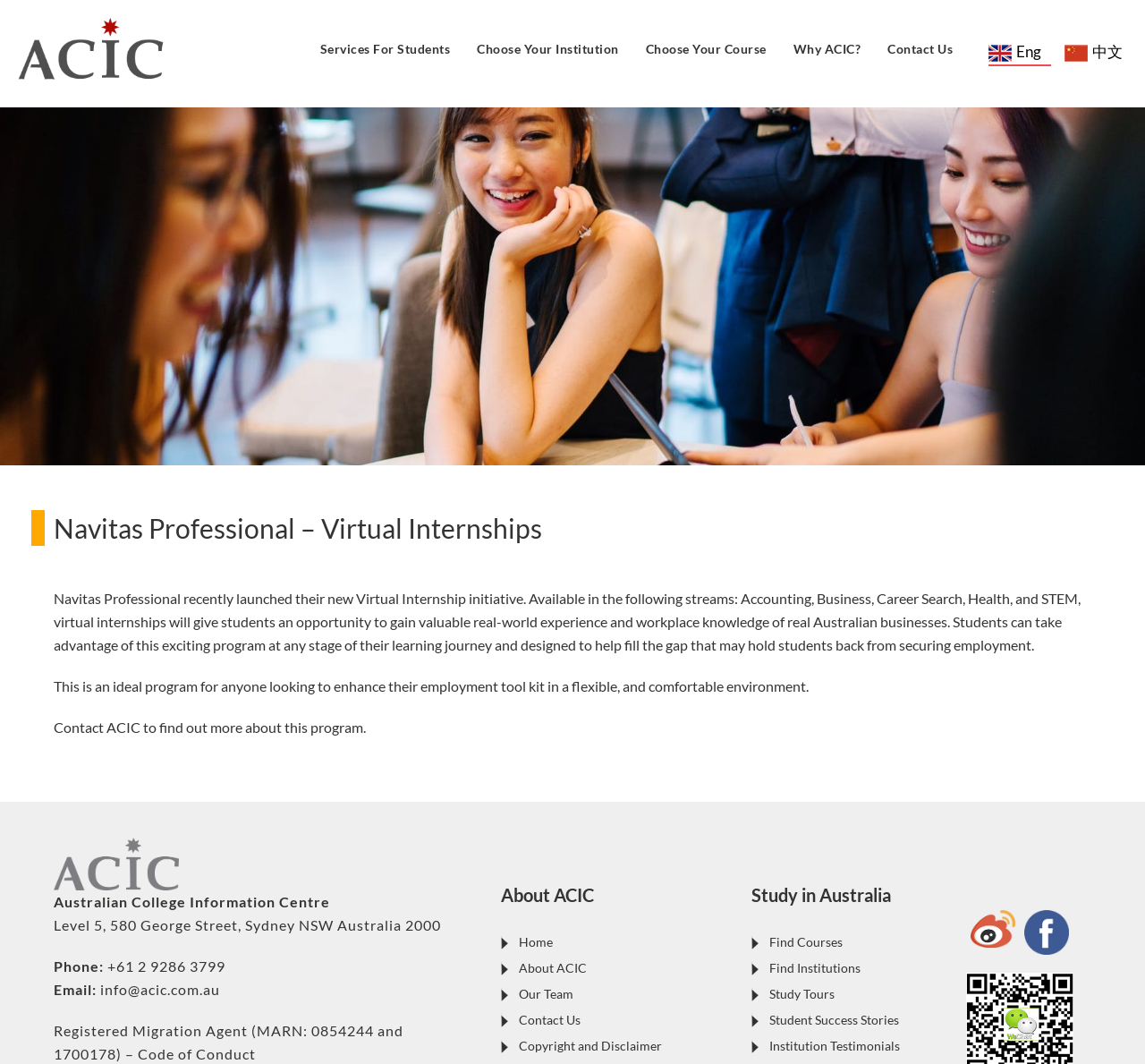Can you give a detailed response to the following question using the information from the image? What are the streams available for virtual internships?

I found the answer by reading the text element that describes the virtual internship initiative. The text mentions that the virtual internships are available in the following streams: Accounting, Business, Career Search, Health, and STEM.